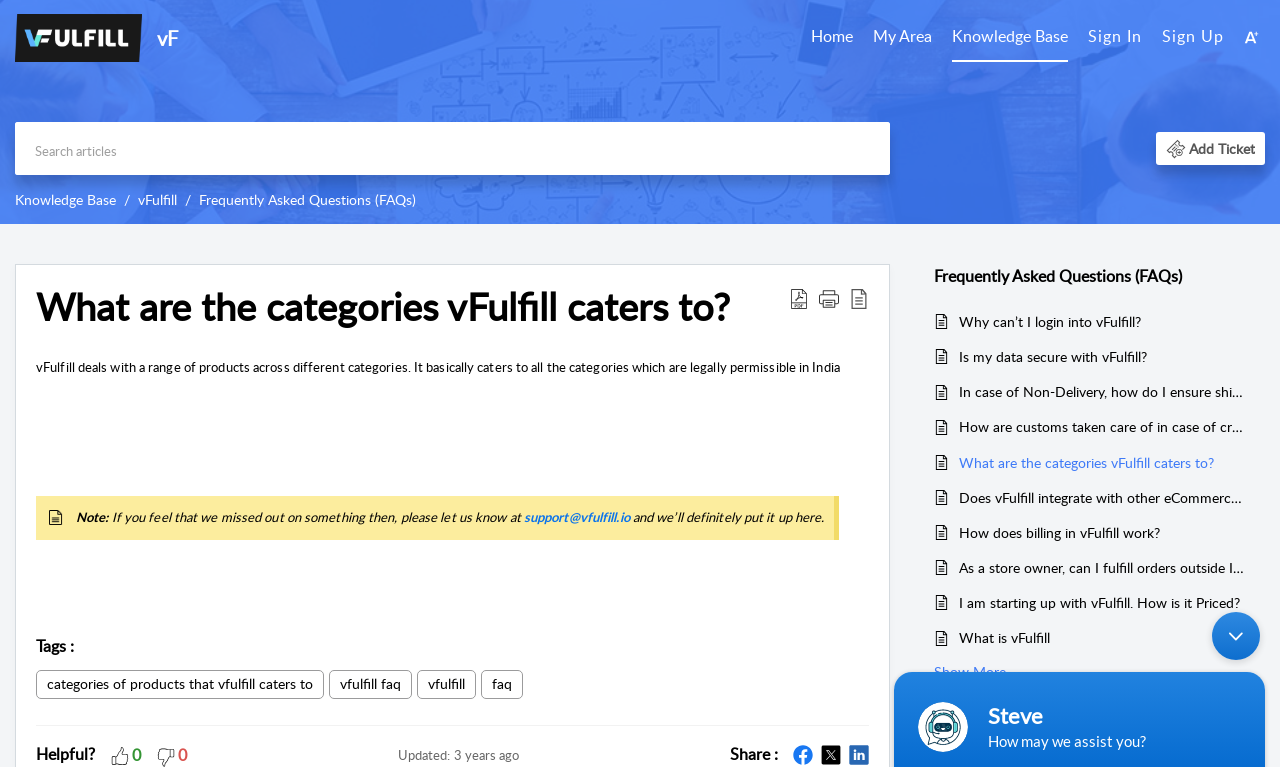Carefully examine the image and provide an in-depth answer to the question: How often are the FAQs updated?

The webpage does not specify how often the FAQs are updated, but it does provide the last updated date, which is 26 Feb 2021 05:58 AM.